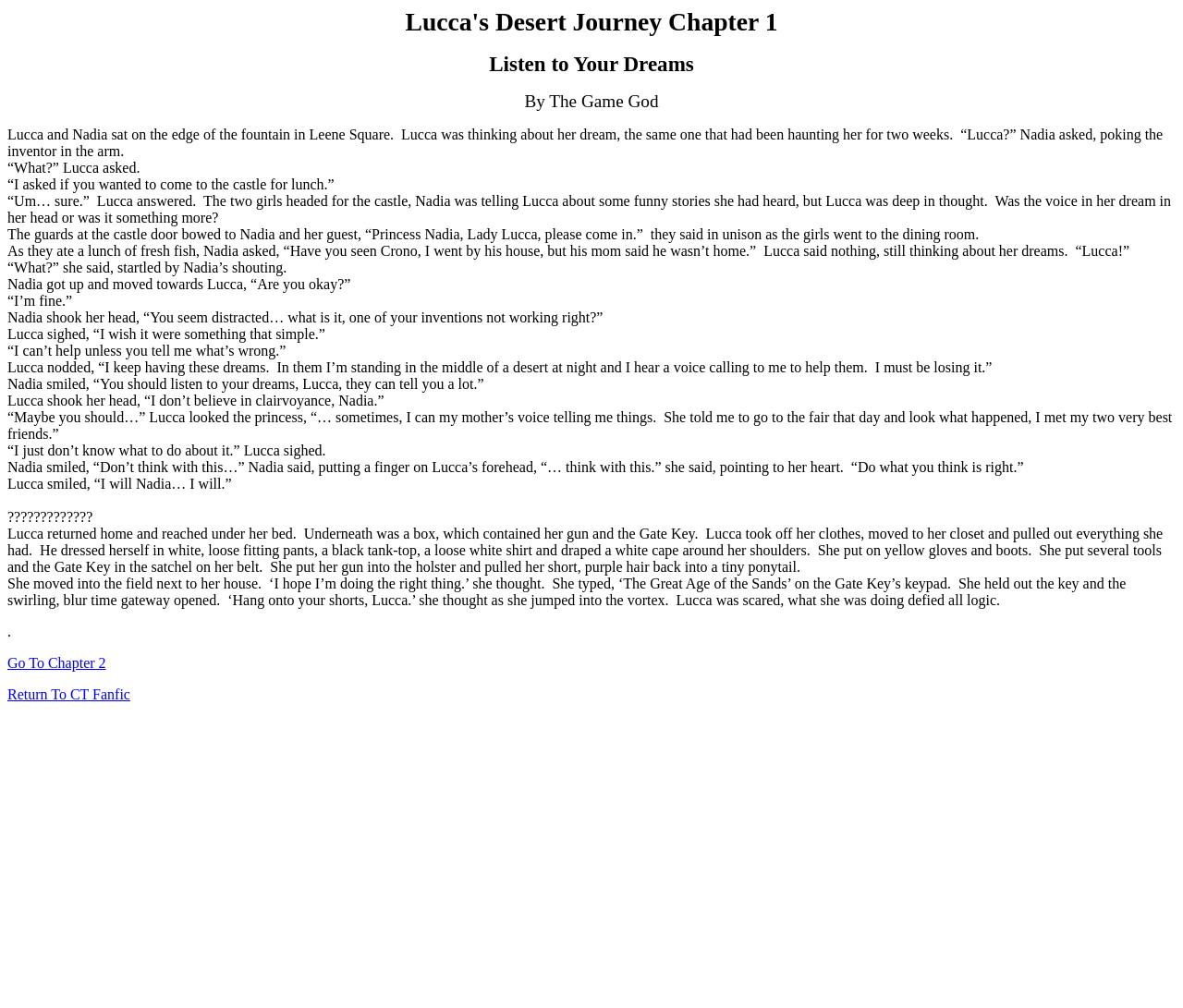Construct a comprehensive caption that outlines the webpage's structure and content.

This webpage is a chapter from a fictional story, "Lucca's Desert Journey Chapter 1". At the top, there is a title "Listen to Your Dreams" followed by the author's name "By The Game God". 

Below the title, there is a long passage of text that tells the story of Lucca and Nadia, two friends who are having a conversation about Lucca's recurring dreams. The passage is divided into multiple paragraphs, each describing a part of their conversation. The text is positioned at the top-left corner of the page, spanning almost the entire width of the page.

The story continues with Lucca sharing her dreams with Nadia, who advises her to listen to her heart. The conversation is followed by a description of Lucca preparing for a journey, dressing in a specific outfit, and using a Gate Key to open a time gateway.

At the bottom of the page, there are two links: "Go To Chapter 2" and "Return To CT Fanfic", which allow the reader to navigate to the next chapter or return to the main fan fiction page. These links are positioned at the bottom-left corner of the page.